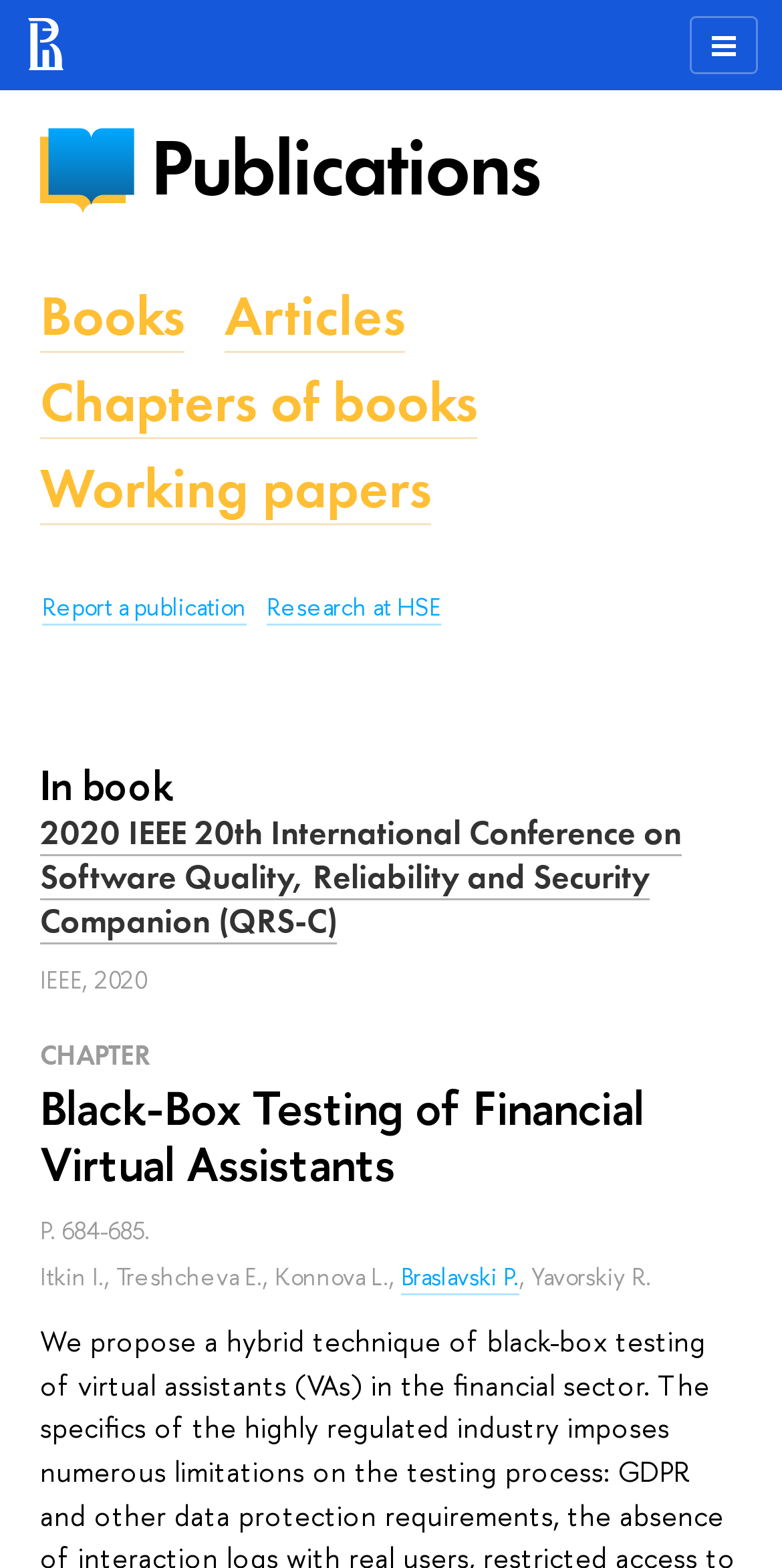Who are the authors of the publication?
Analyze the image and deliver a detailed answer to the question.

By examining the webpage content, I can see that the authors of the publication are listed as 'Itkin I.', 'Treshcheva E.', 'Konnova L.', 'Braslavski P.', and 'Yavorskiy R.', which are mentioned in the static text elements.